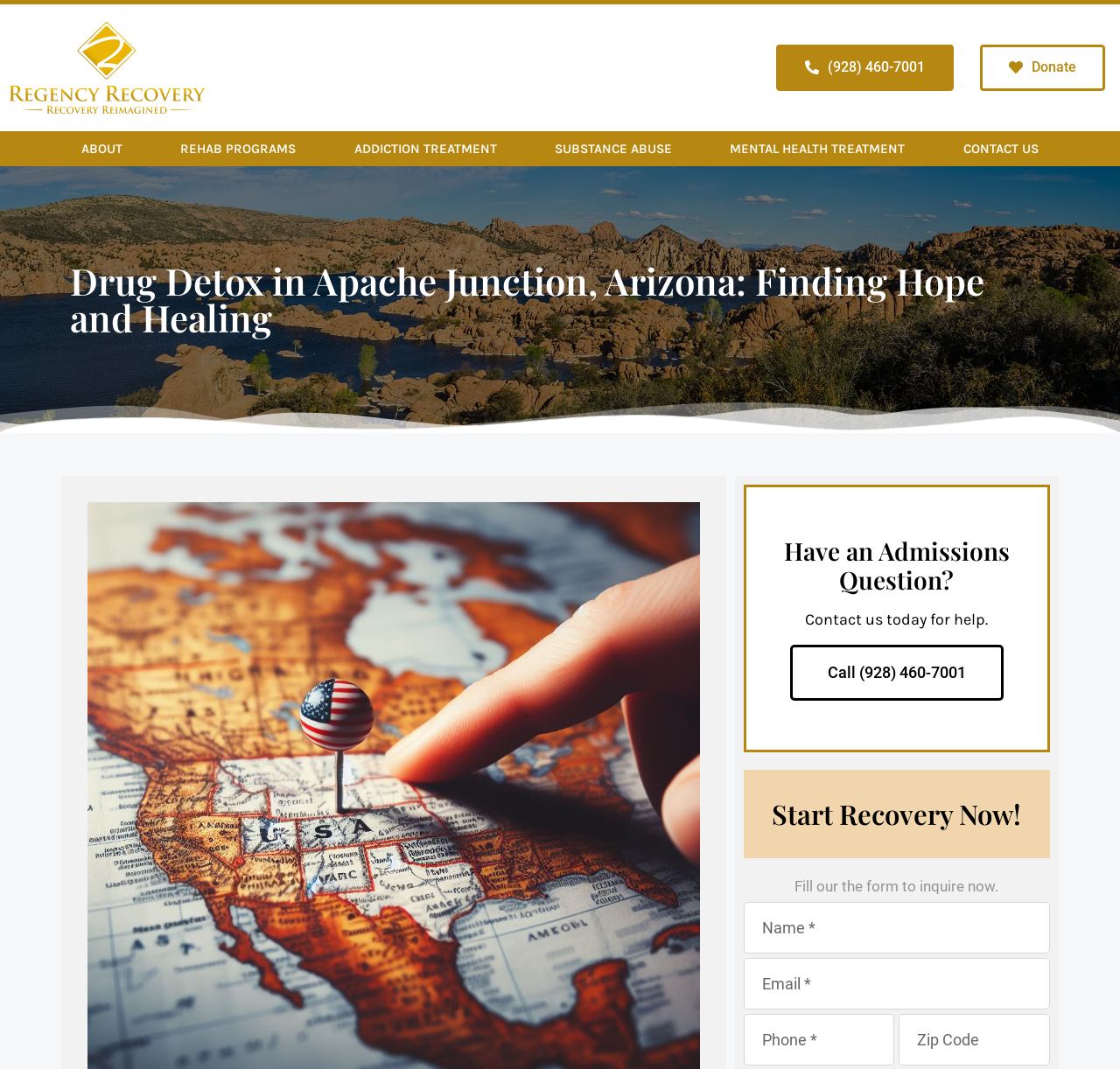Find the bounding box coordinates for the element that must be clicked to complete the instruction: "Click the Donate button". The coordinates should be four float numbers between 0 and 1, indicated as [left, top, right, bottom].

[0.875, 0.042, 0.987, 0.085]